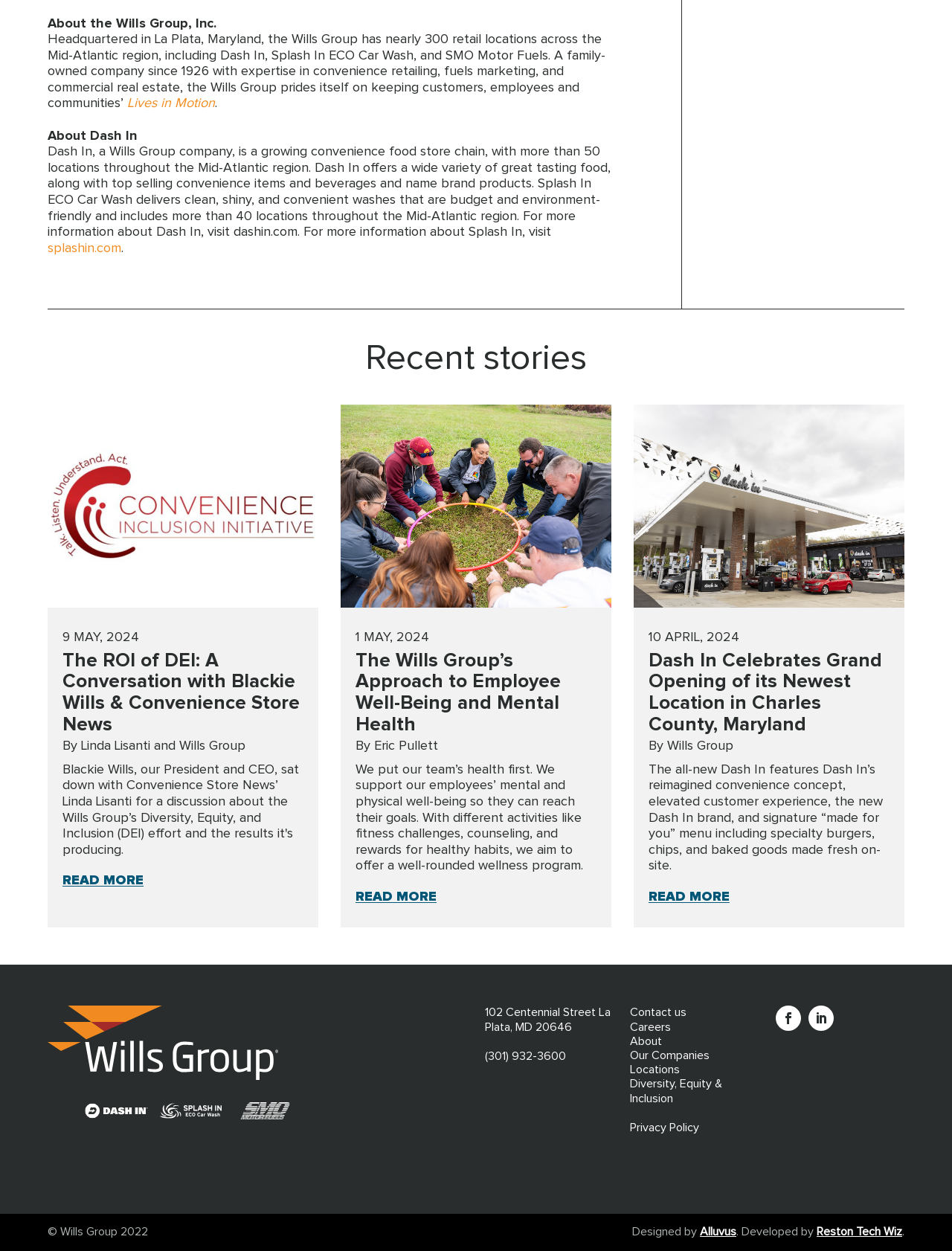Please determine the bounding box coordinates of the element to click on in order to accomplish the following task: "Visit splashin.com". Ensure the coordinates are four float numbers ranging from 0 to 1, i.e., [left, top, right, bottom].

[0.05, 0.193, 0.127, 0.204]